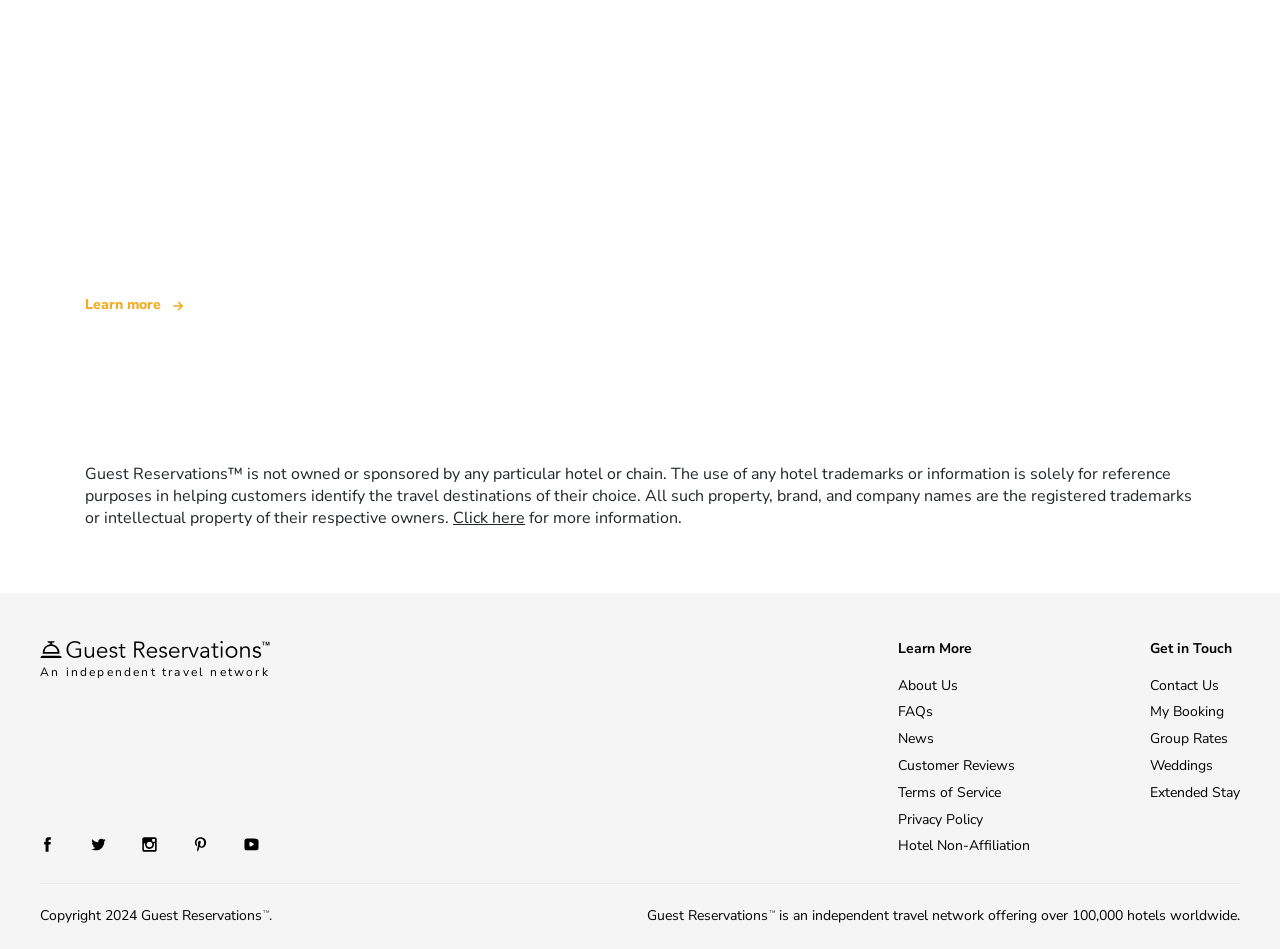How many hotels are offered worldwide?
Observe the image and answer the question with a one-word or short phrase response.

over 100,000